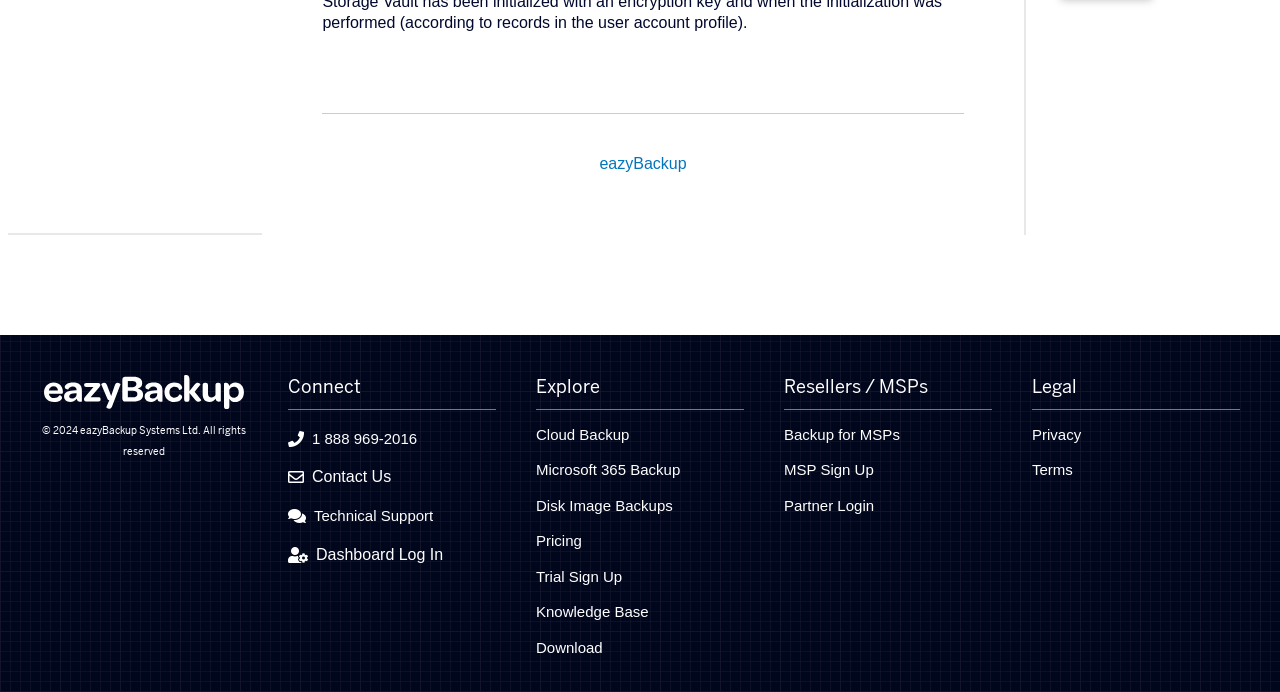Pinpoint the bounding box coordinates of the element to be clicked to execute the instruction: "Explore Cloud Backup".

[0.419, 0.614, 0.581, 0.663]